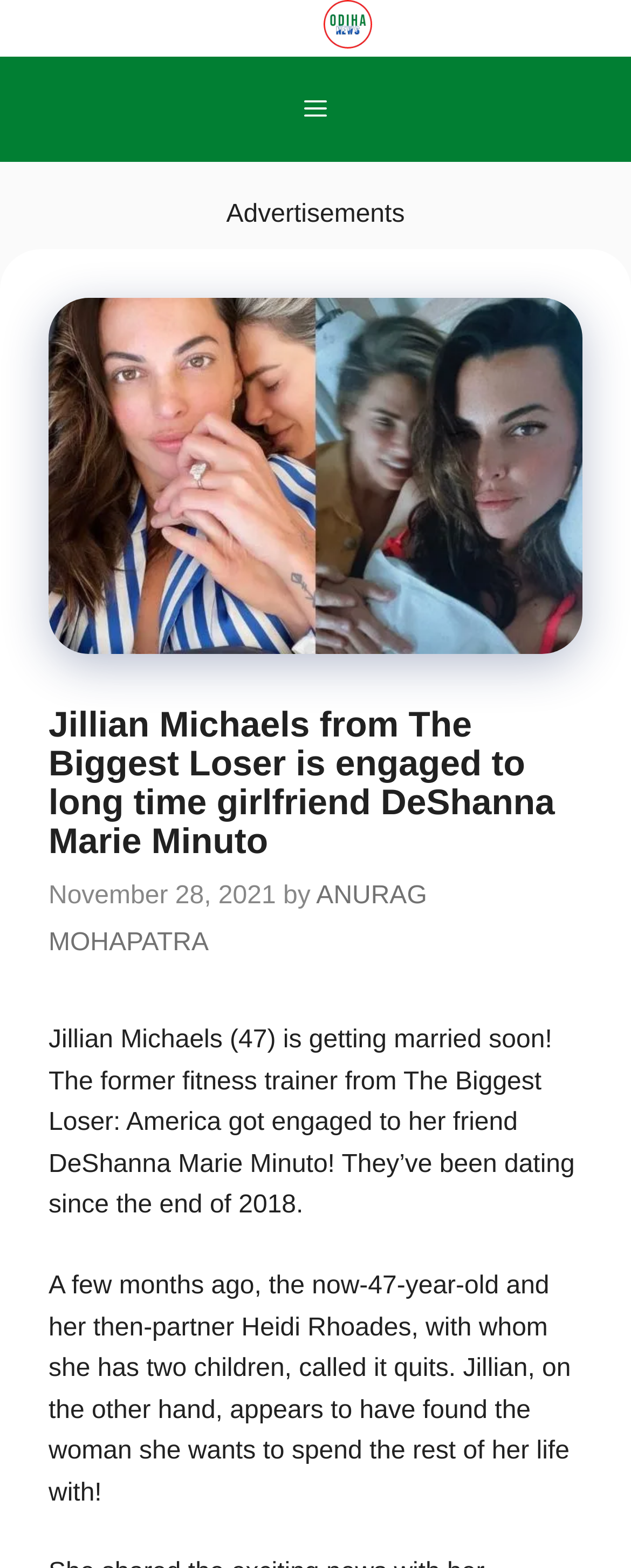Extract the bounding box for the UI element that matches this description: "ANURAG MOHAPATRA".

[0.077, 0.563, 0.677, 0.61]